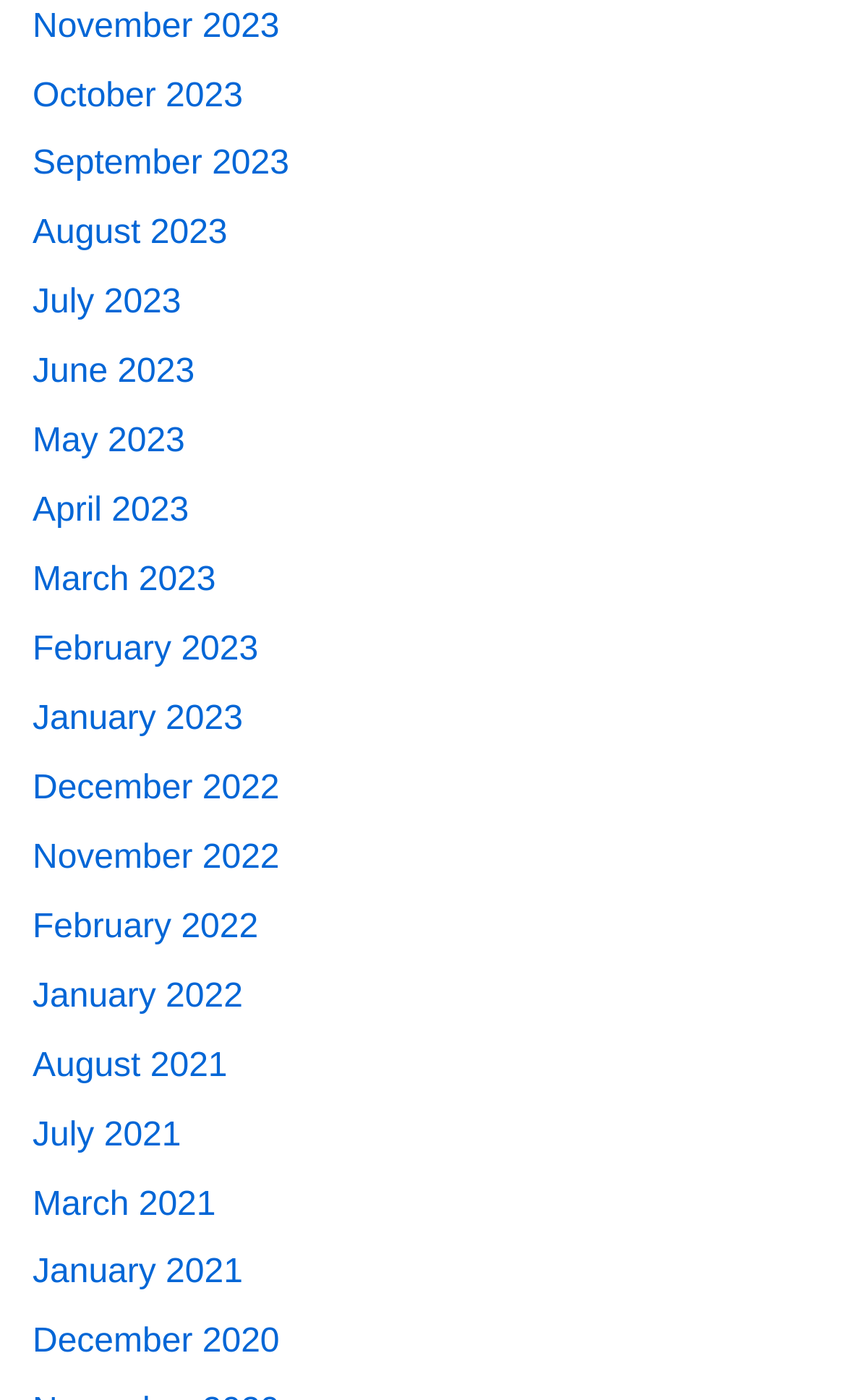Refer to the image and provide an in-depth answer to the question: 
How many months are listed on the webpage?

I counted the number of links on the webpage, each representing a month, and found 15 links in total.